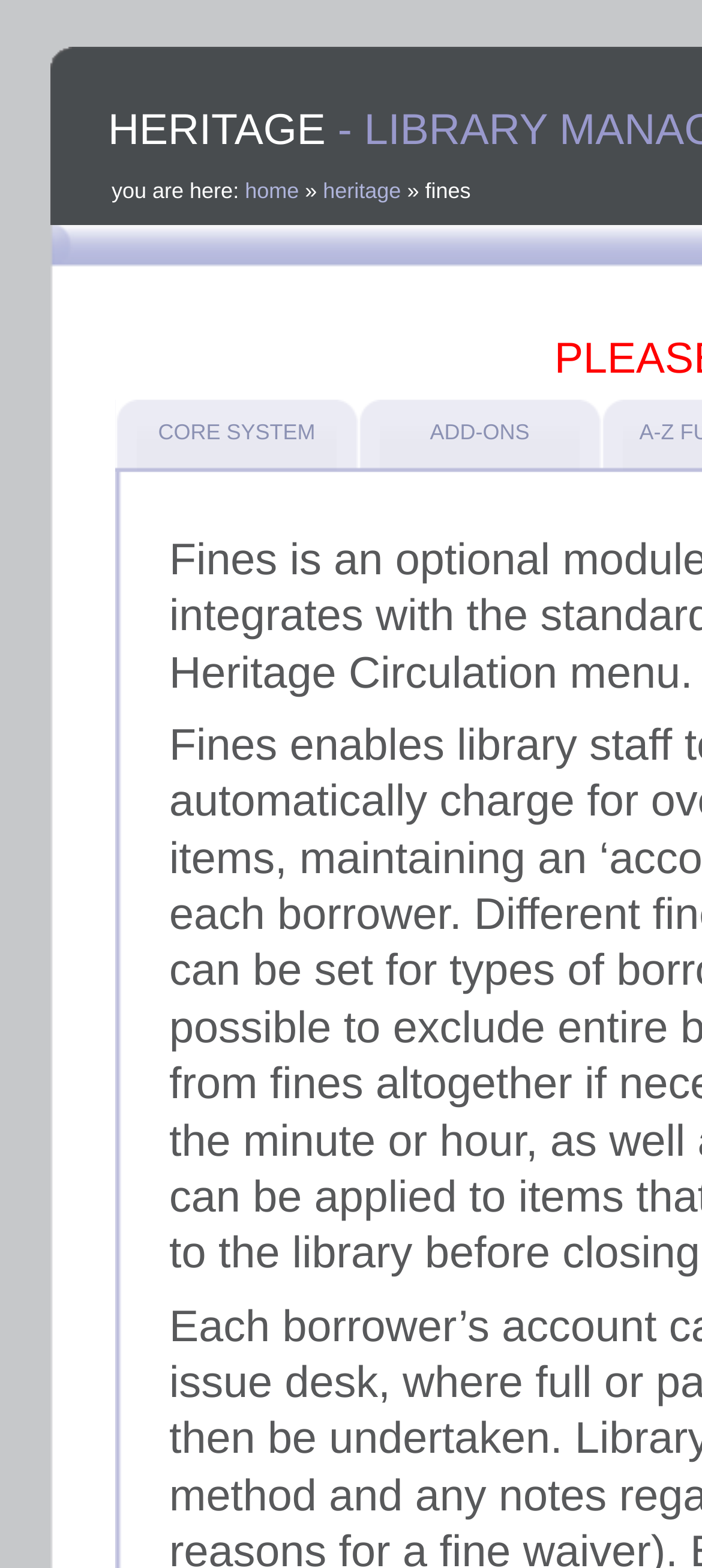Identify the bounding box of the UI component described as: "Blindspot".

None